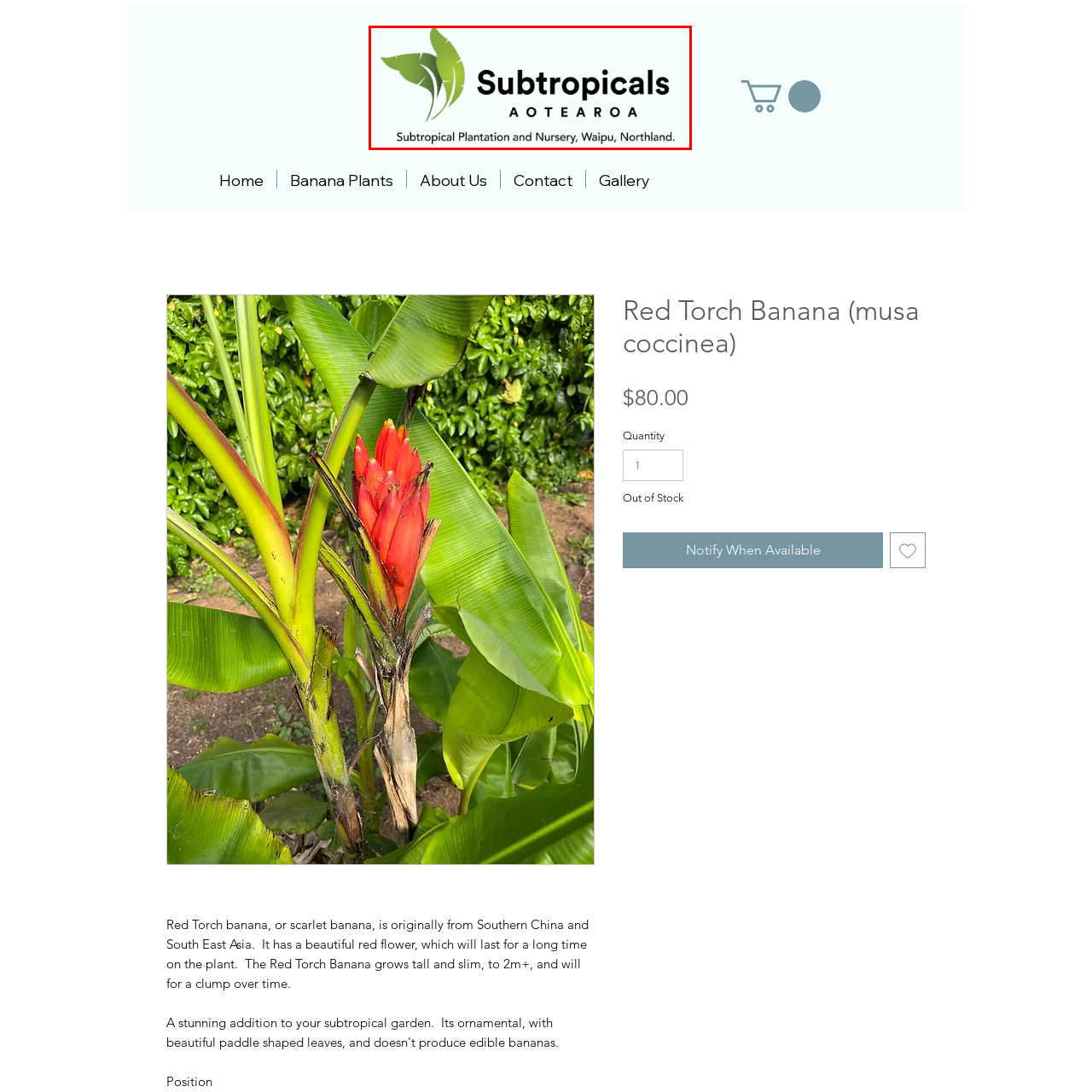Generate a detailed description of the content found inside the red-outlined section of the image.

The image features the logo of "Subtropicals Aotearoa," a subtropical plantation and nursery located in Waipu, Northland. The logo showcases a combination of green leaves, symbolizing the lush and vibrant nature of the plants available at the nursery. The text prominently displays "Subtropicals AOTEAROA" in a bold, modern font, emphasizing the nursery's focus on subtropical flora. The tagline below reads, "Subtropical Plantation and Nursery, Waipu, Northland," providing context about the business's location and purpose. This image invites plant enthusiasts to explore a diverse range of subtropical plants.